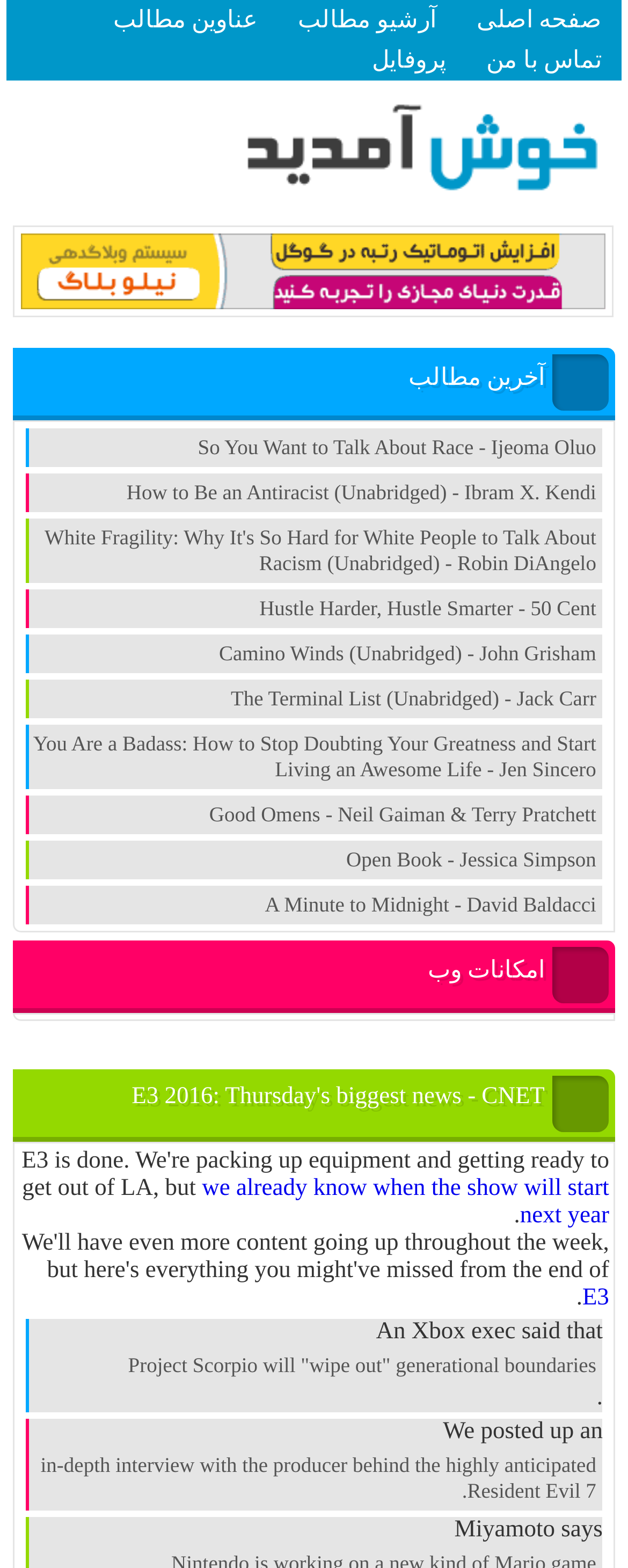Identify and generate the primary title of the webpage.

E3 2016: Thursday's biggest news - CNET